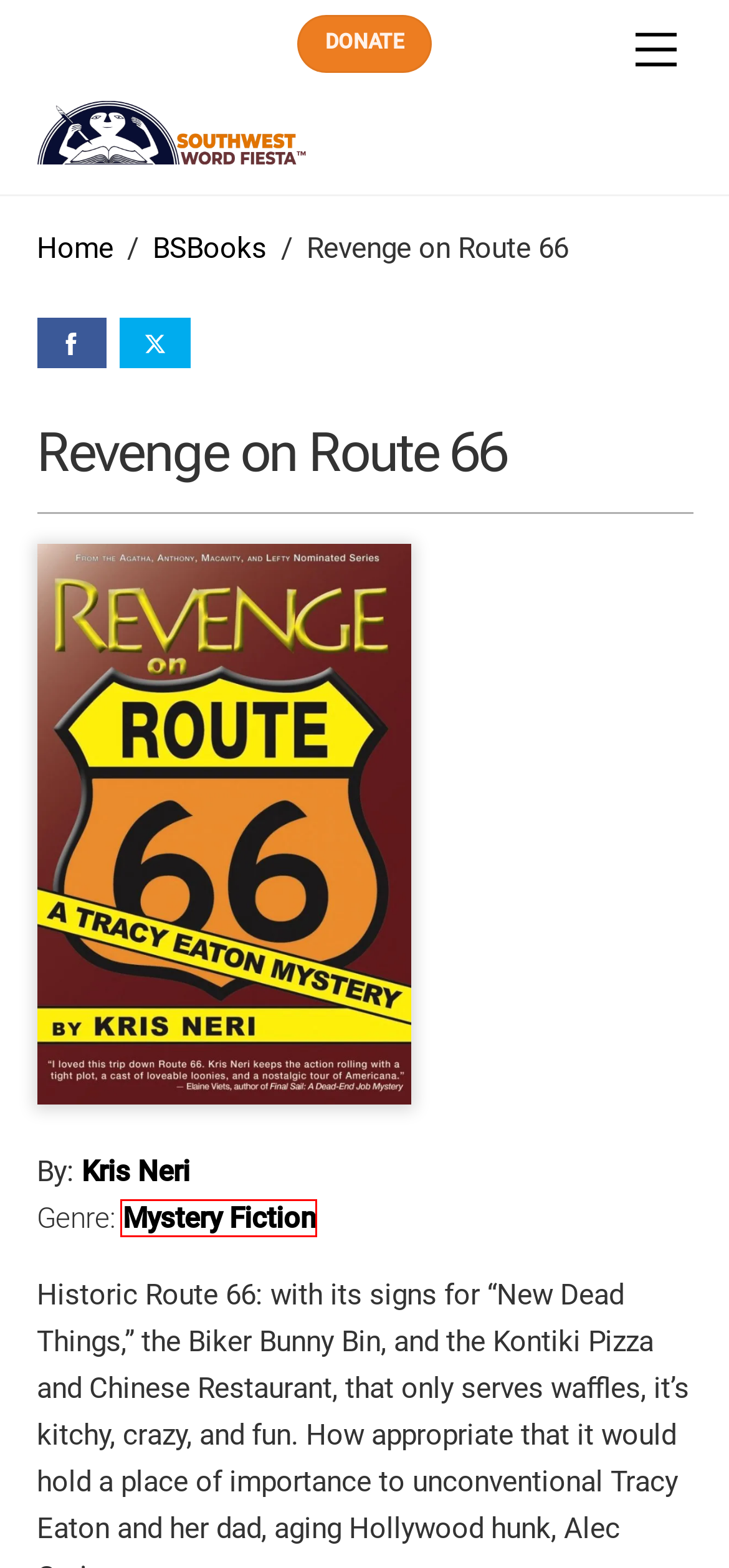You have a screenshot of a webpage with a red bounding box around an element. Choose the best matching webpage description that would appear after clicking the highlighted element. Here are the candidates:
A. Mystery Fiction Archives - Southwest Word Fiesta™
B. Essays Archives - Southwest Word Fiesta™
C. General  2 — Grant County Community Foundation
D. BSBooks Archive - Southwest Word Fiesta™
E. Grant County Community Foundation
F. Gila Native Plant Society |
G. Webmail Login
H. Kris Neri Archives - Southwest Word Fiesta™

A